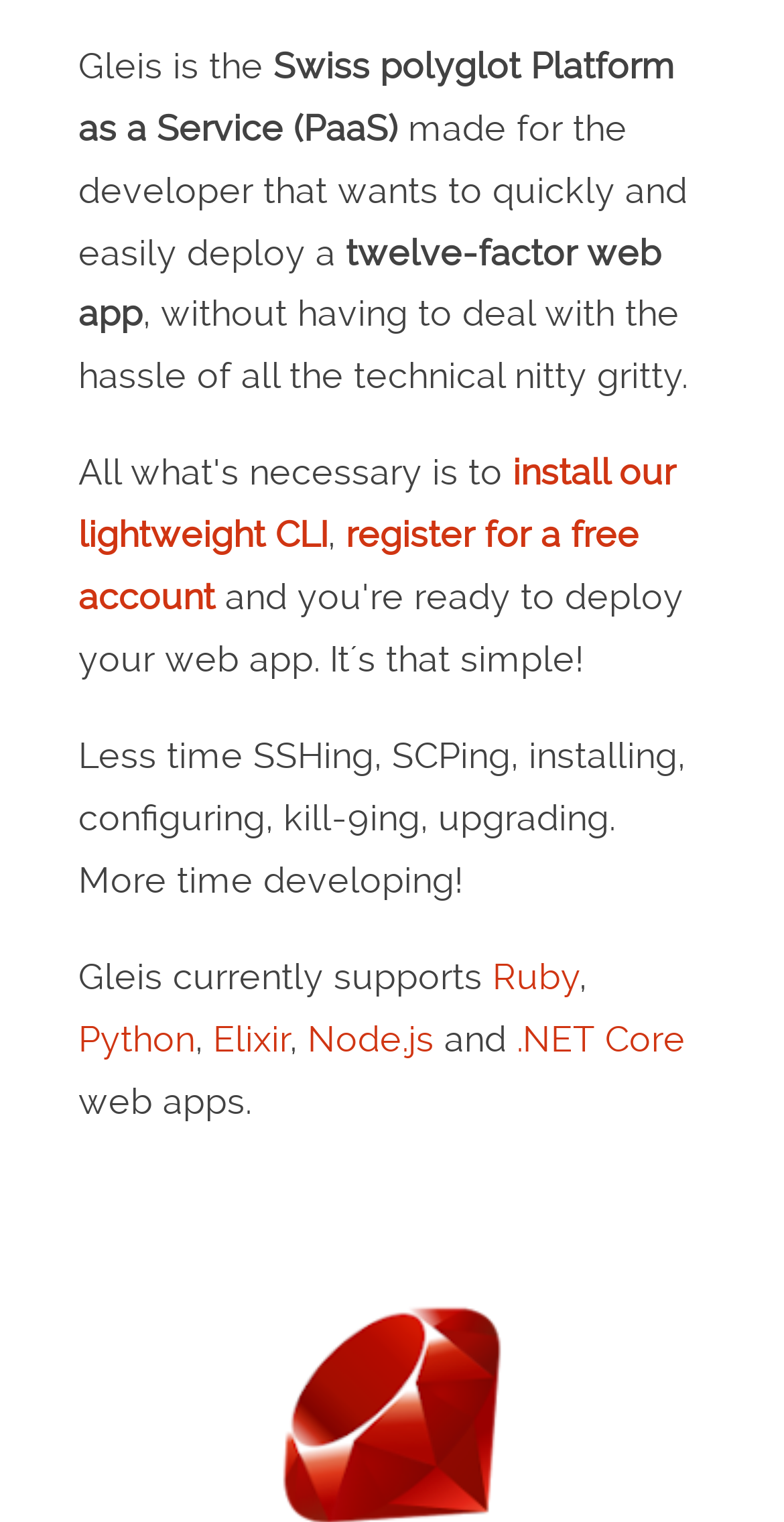Bounding box coordinates should be in the format (top-left x, top-left y, bottom-right x, bottom-right y) and all values should be floating point numbers between 0 and 1. Determine the bounding box coordinate for the UI element described as: install our lightweight CLI

[0.1, 0.298, 0.862, 0.365]